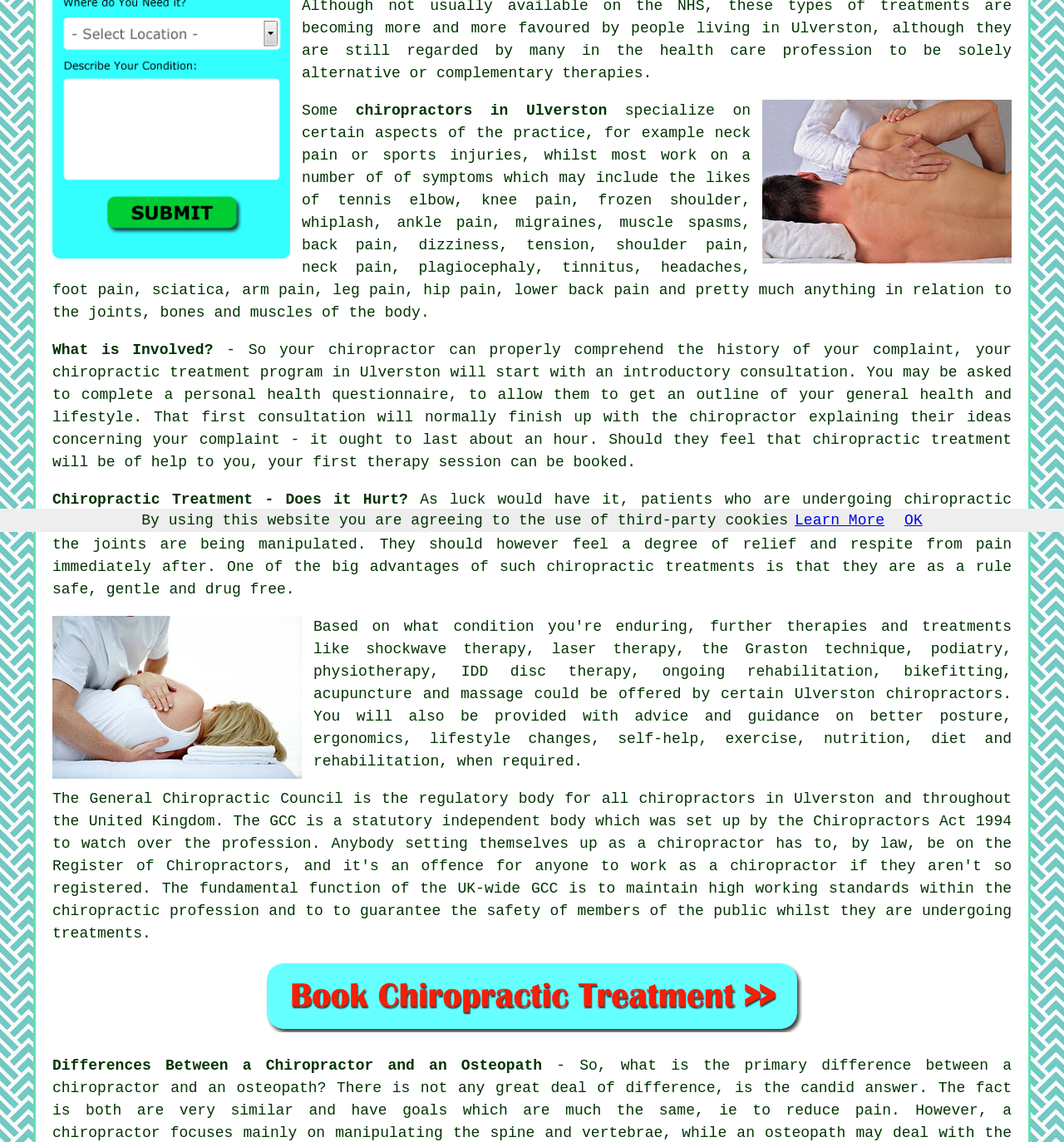Please find the bounding box for the UI element described by: "chiropractor".

[0.686, 0.751, 0.787, 0.766]